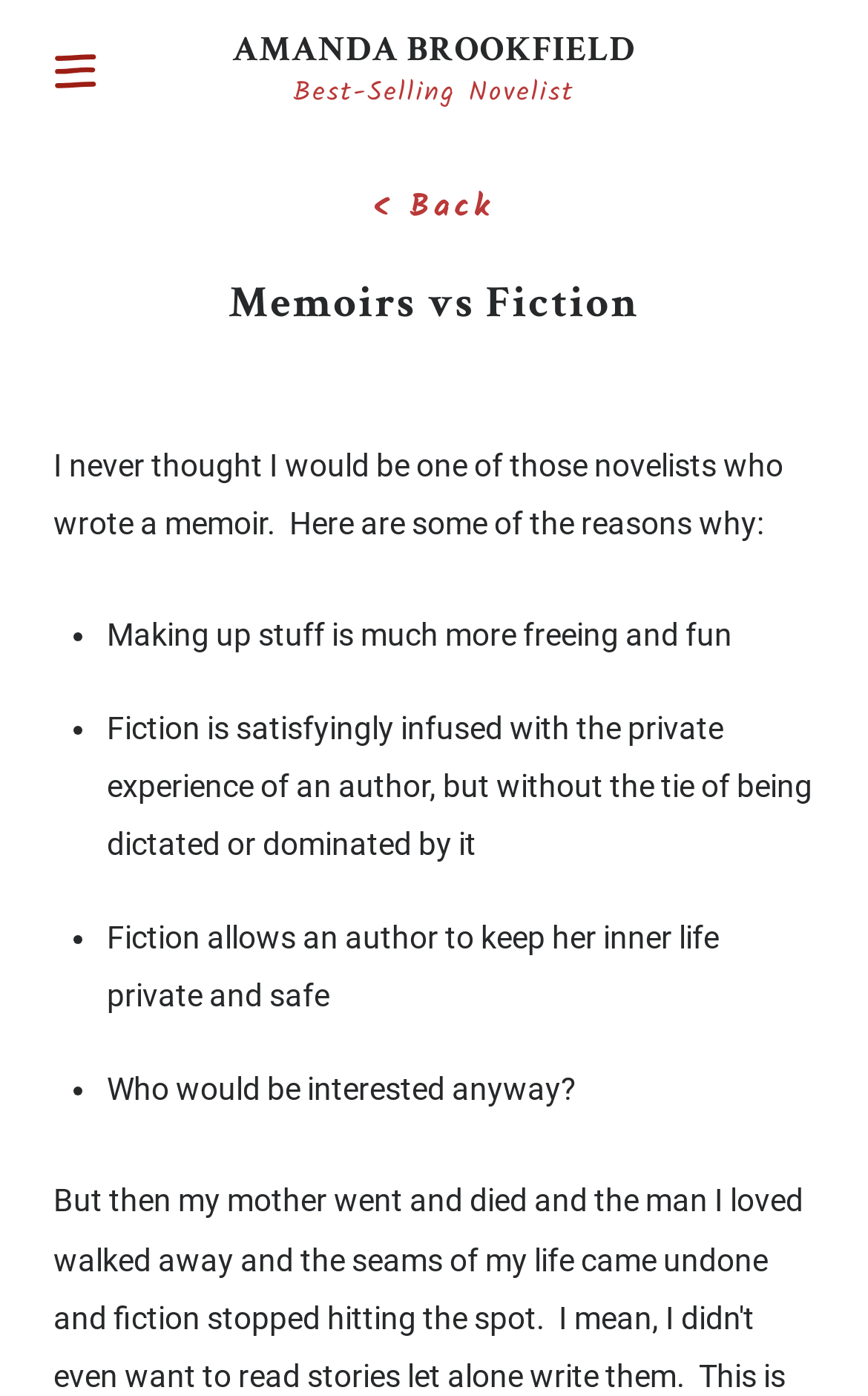What is the occupation of Amanda Brookfield?
Please provide a single word or phrase in response based on the screenshot.

Best-Selling Novelist